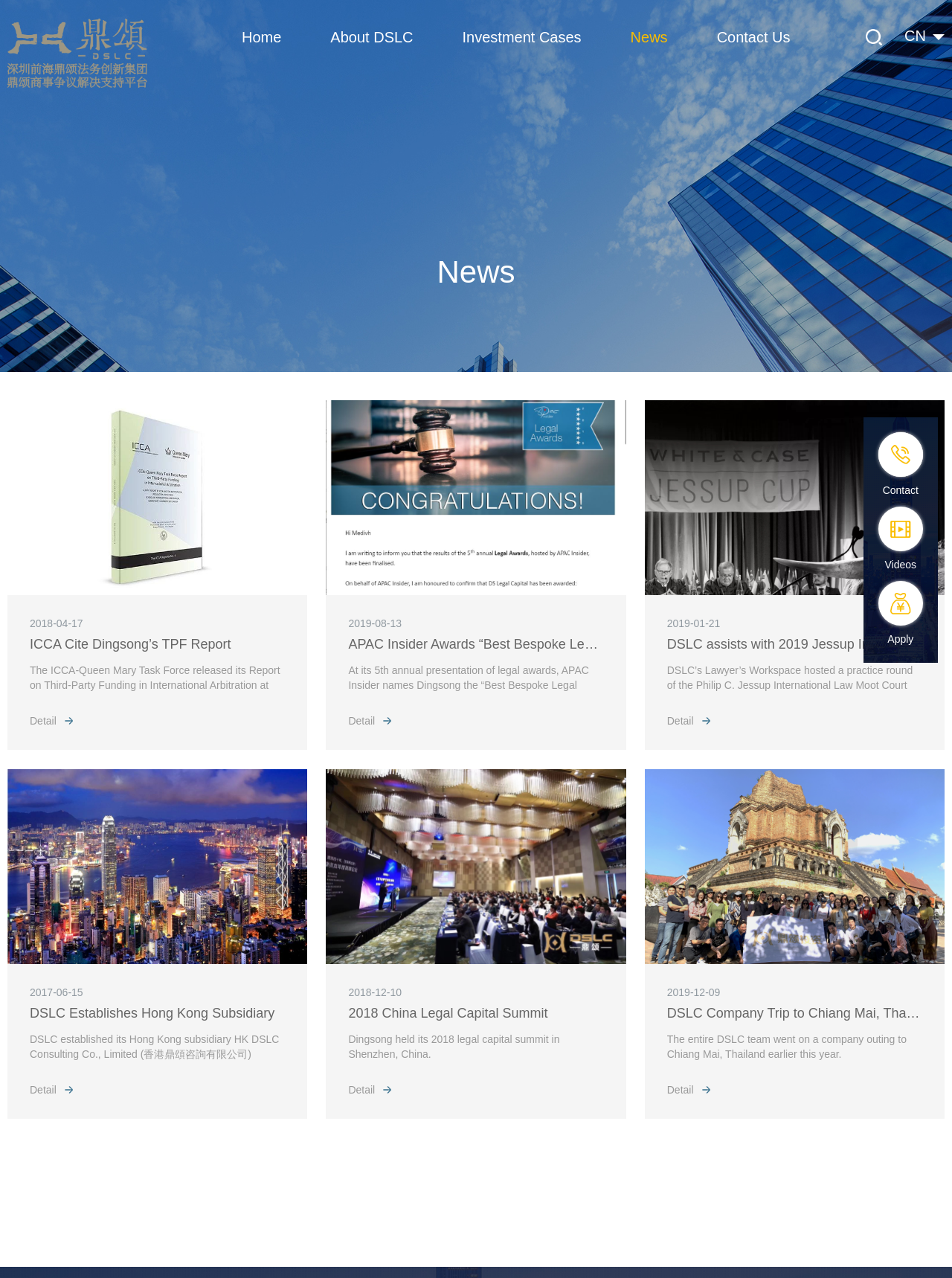Identify the bounding box for the UI element specified in this description: "Investment Cases". The coordinates must be four float numbers between 0 and 1, formatted as [left, top, right, bottom].

[0.486, 0.015, 0.611, 0.045]